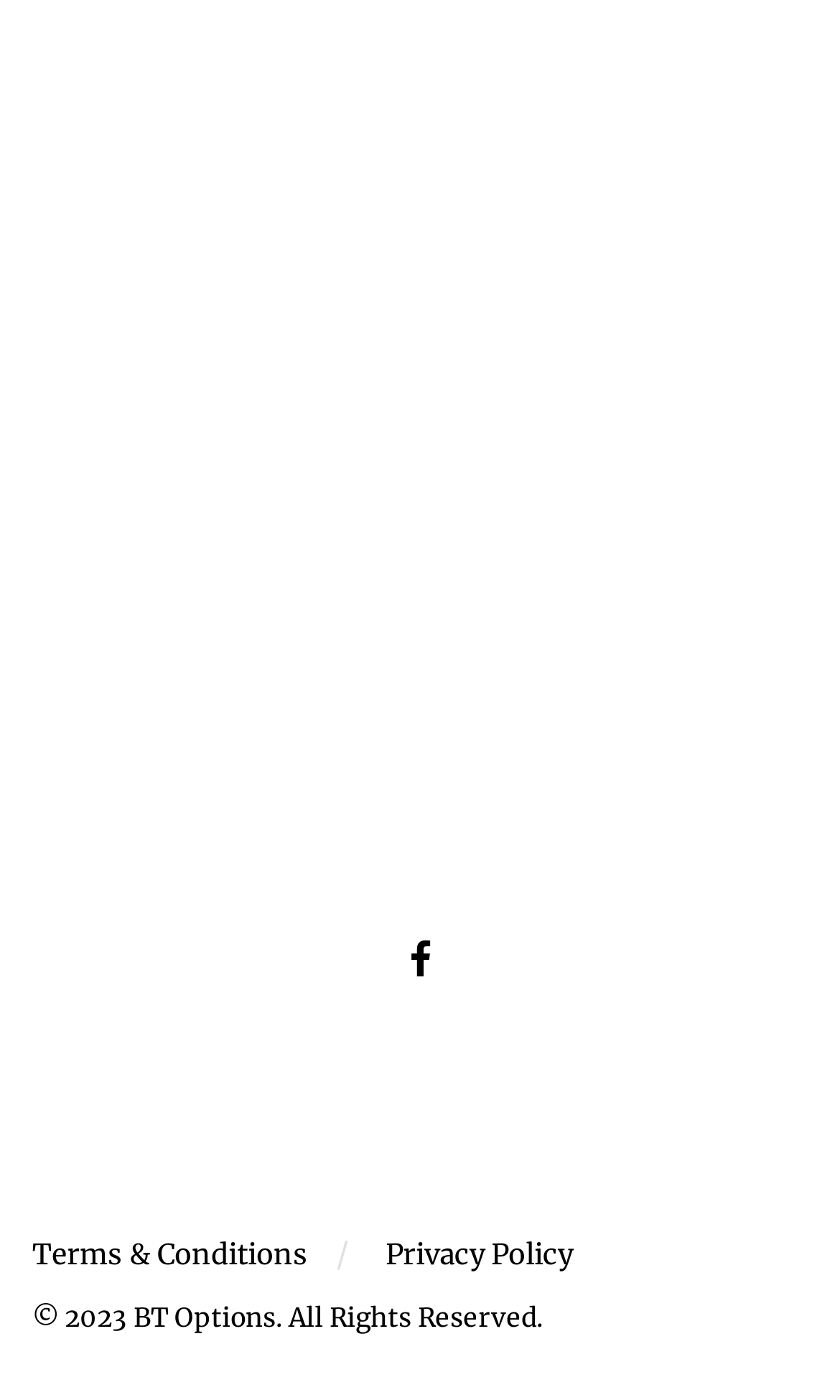What is the logo of Explore Sri Lanka?
Based on the screenshot, respond with a single word or phrase.

exlpore-sri-lanka-logo